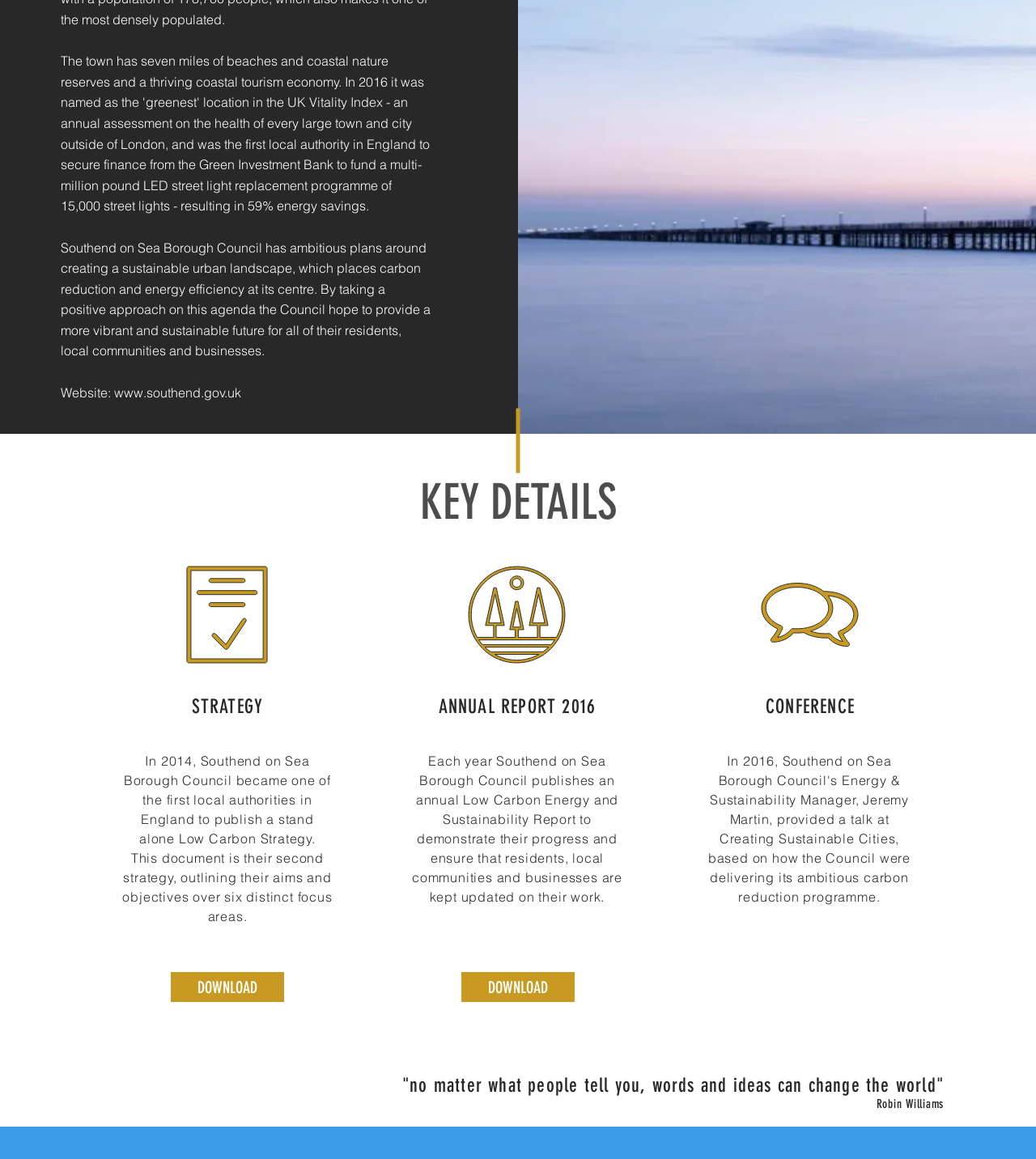Find the bounding box coordinates corresponding to the UI element with the description: "CONFERENCE". The coordinates should be formatted as [left, top, right, bottom], with values as floats between 0 and 1.

[0.739, 0.6, 0.825, 0.62]